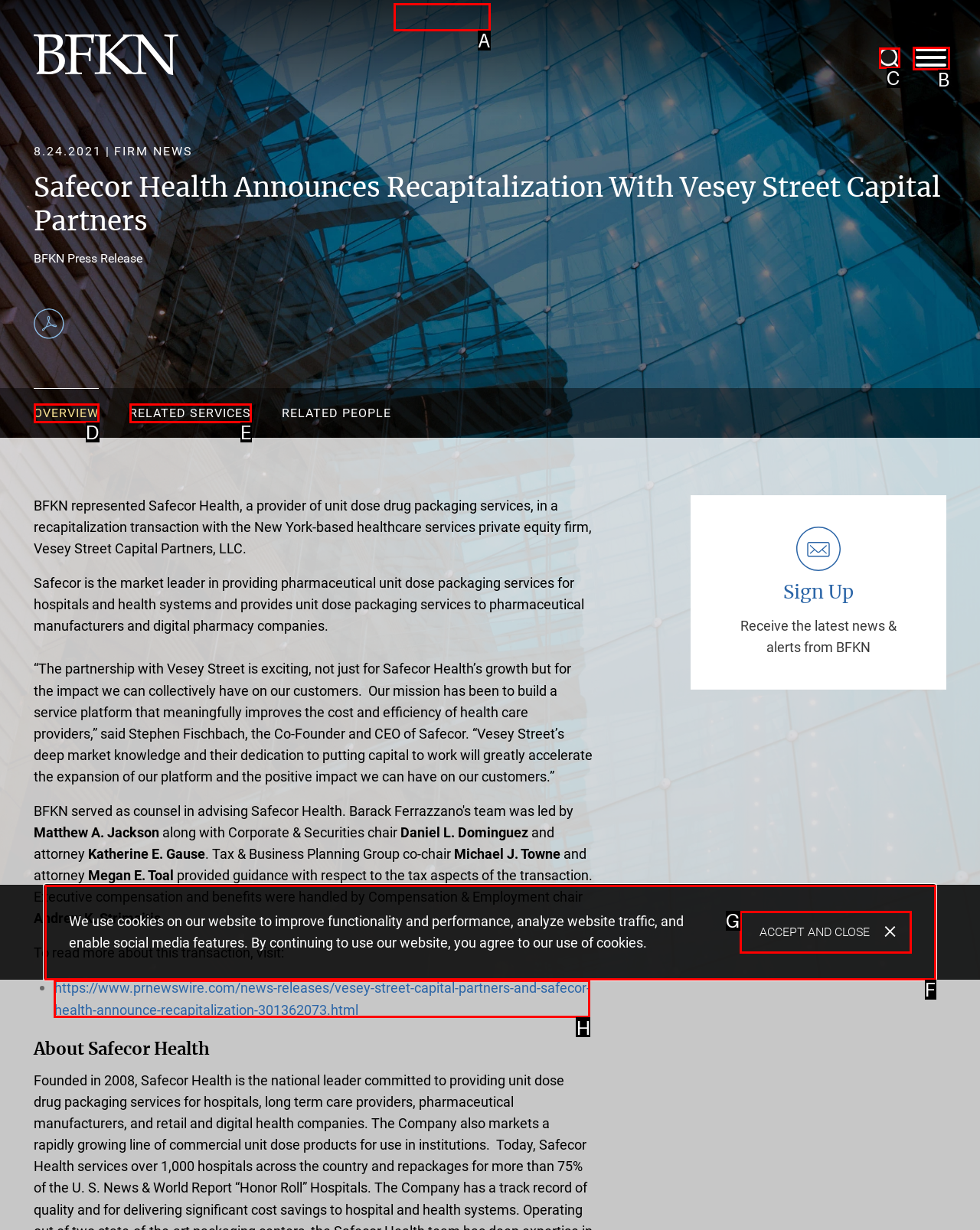Point out the correct UI element to click to carry out this instruction: Click on the 'Main Content' link
Answer with the letter of the chosen option from the provided choices directly.

A